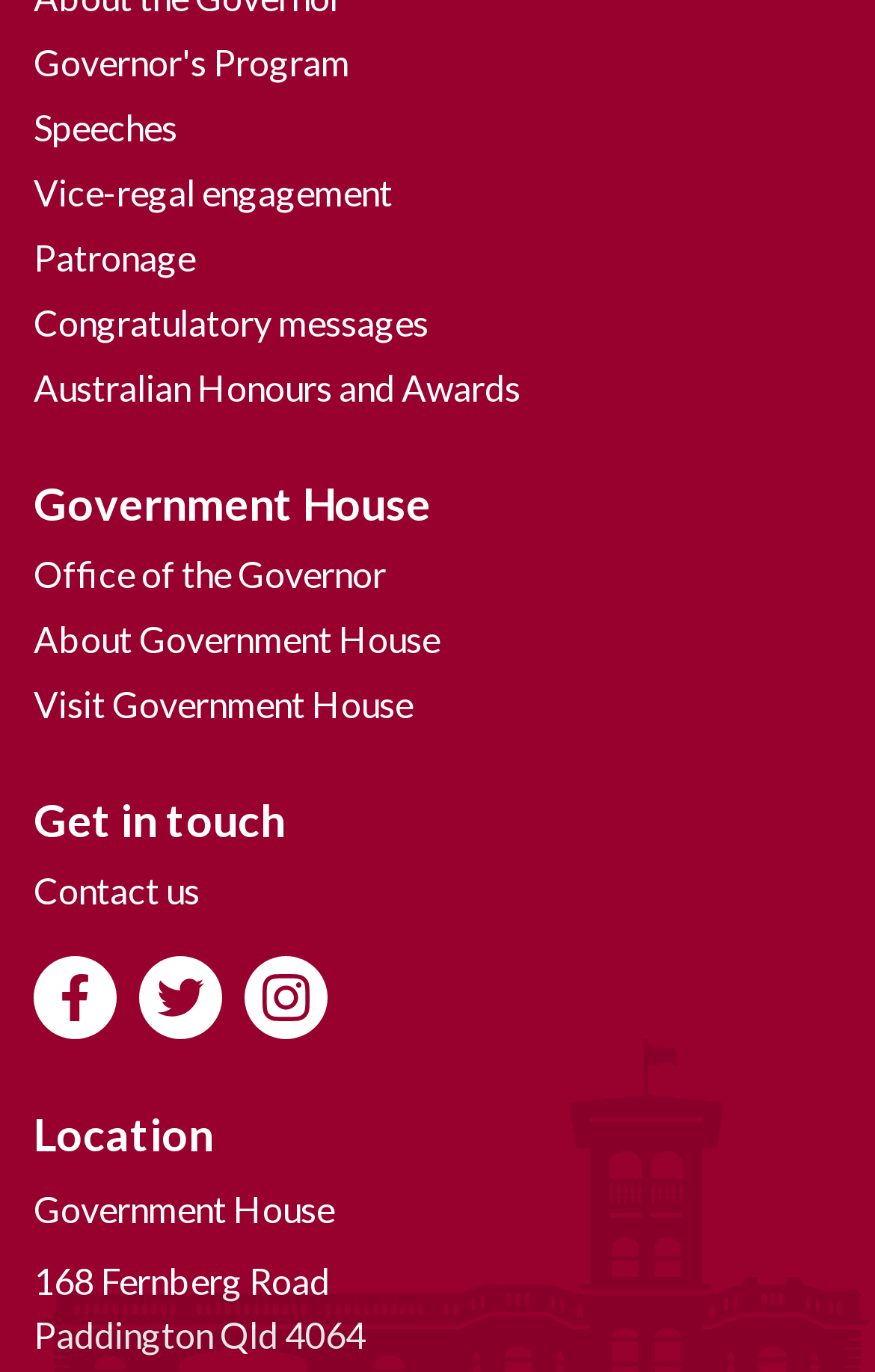Using the provided element description "Follow us on Instagram", determine the bounding box coordinates of the UI element.

[0.279, 0.697, 0.374, 0.758]